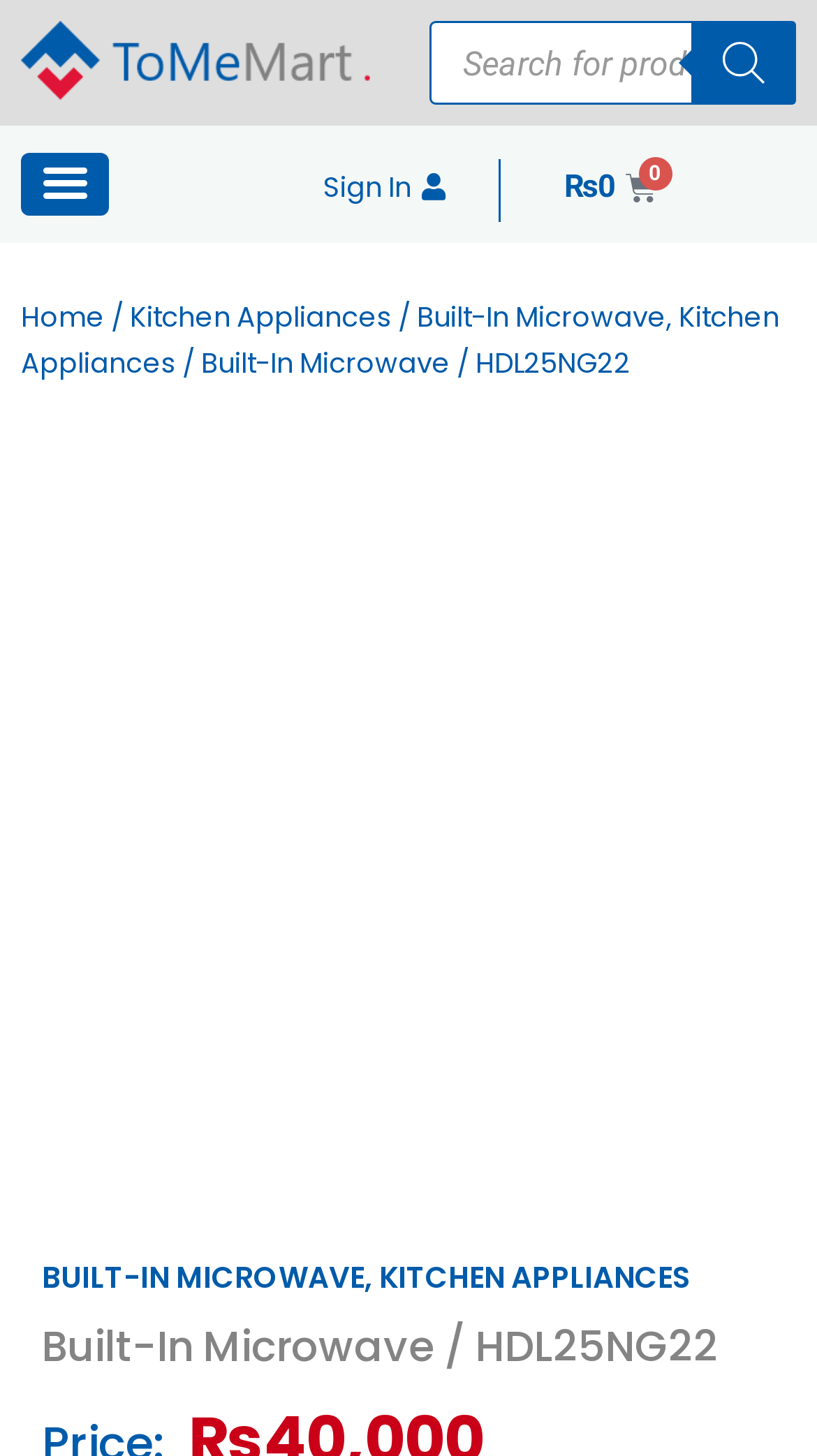How many navigation links are there?
Answer the question based on the image using a single word or a brief phrase.

4